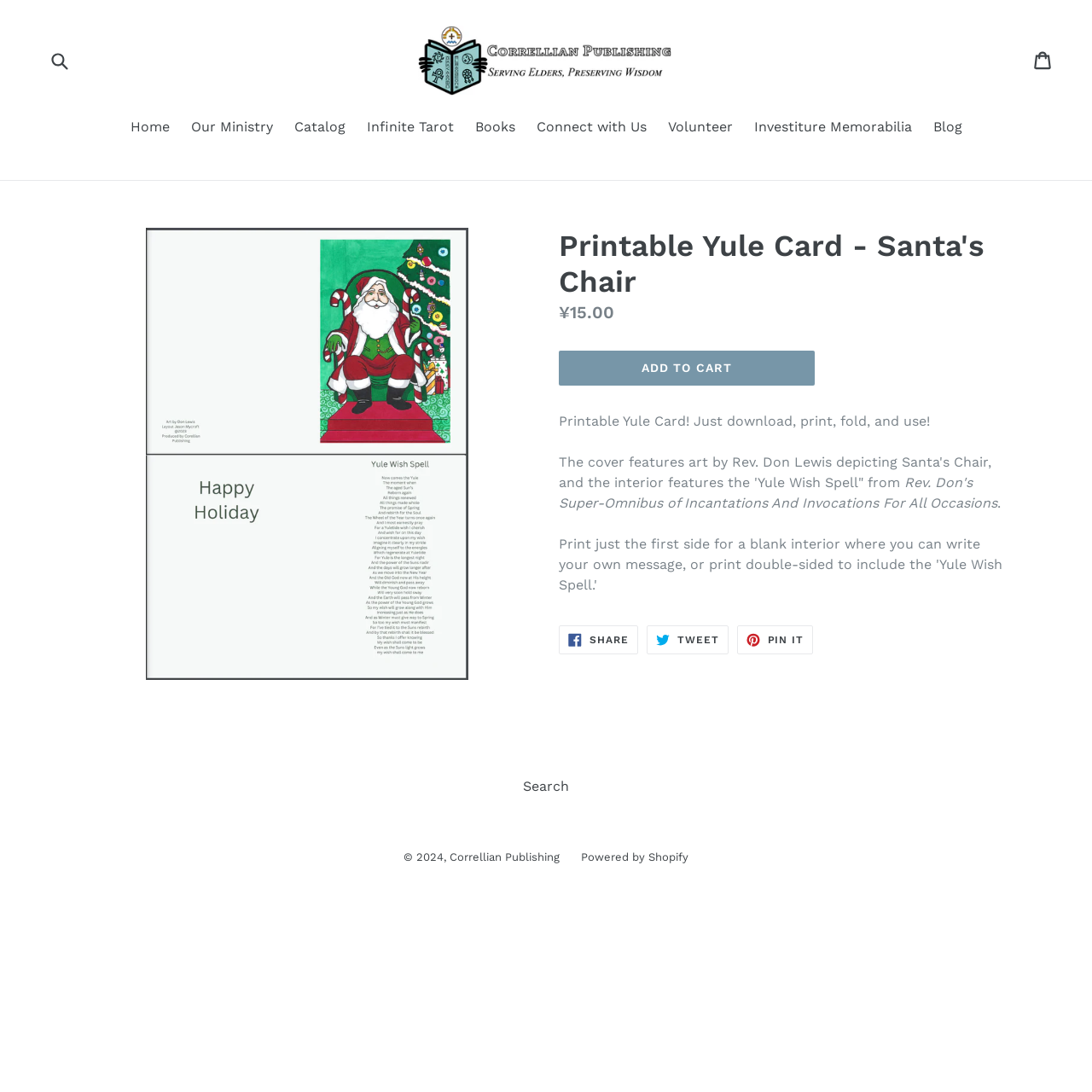Identify the bounding box coordinates of the clickable region required to complete the instruction: "Share on Facebook". The coordinates should be given as four float numbers within the range of 0 and 1, i.e., [left, top, right, bottom].

[0.512, 0.573, 0.584, 0.599]